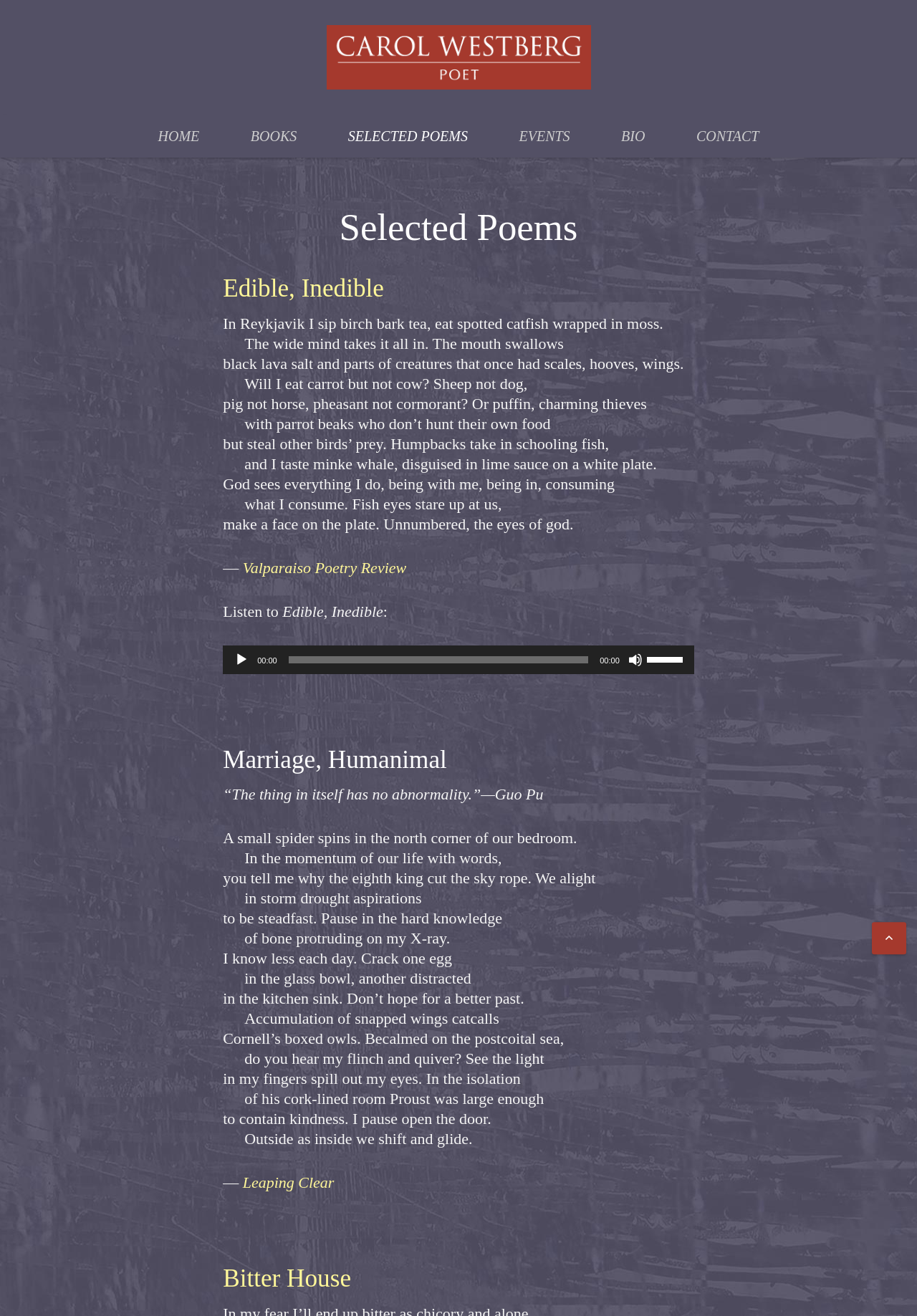Utilize the details in the image to thoroughly answer the following question: What is the function of the button at the bottom of the webpage?

The button at the bottom of the webpage has a text 'Back to top', which suggests that its function is to take the user back to the top of the webpage.